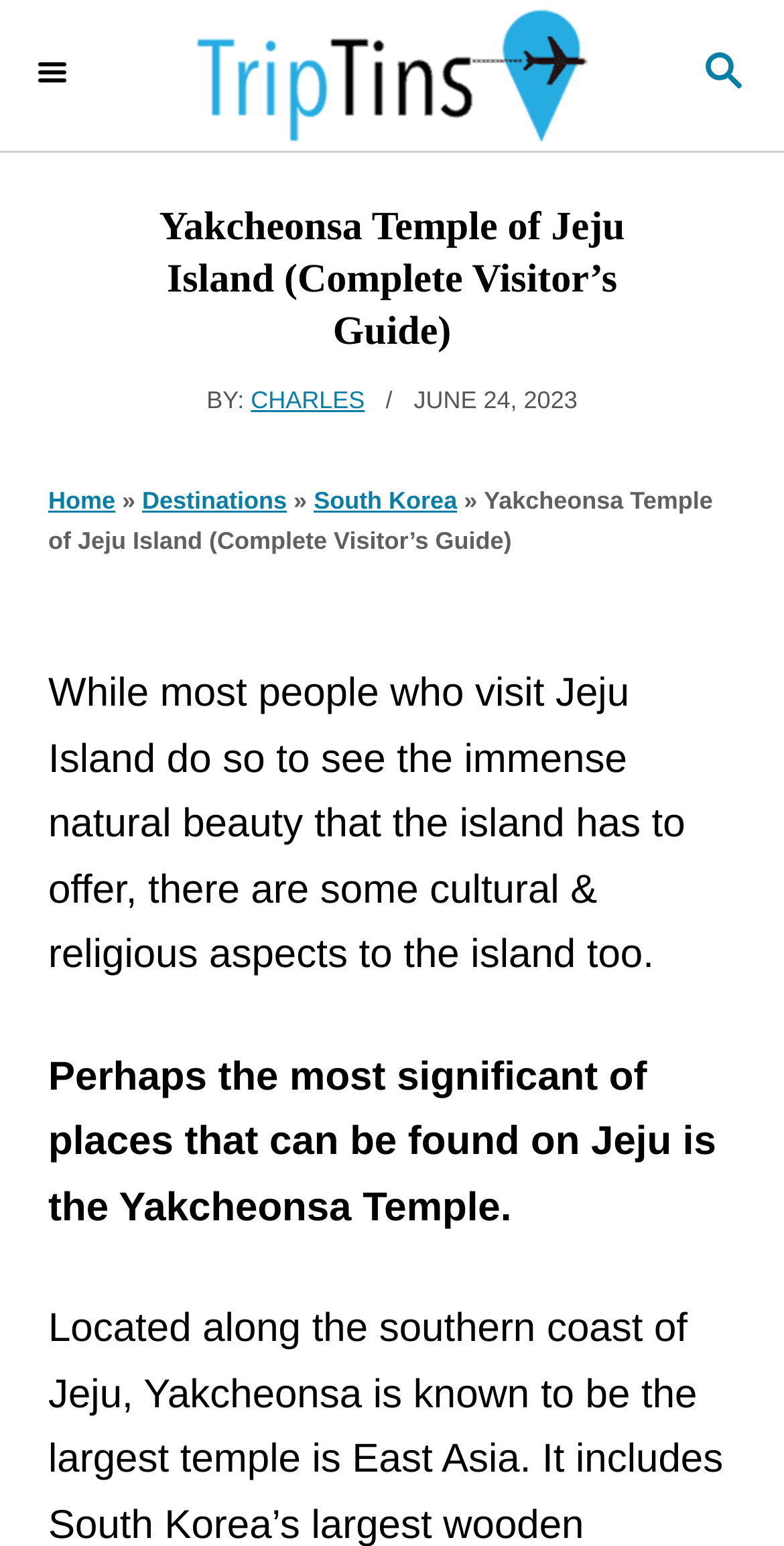Produce an extensive caption that describes everything on the webpage.

The webpage is about the Yakcheonsa Temple of Jeju Island, a comprehensive visitor's guide. At the top right corner, there is a search button accompanied by a small image. On the top left, there is a link to "TripTins" with a corresponding image. Next to it, a menu button is located.

Below the top section, a large header spans across the page, containing the title "Yakcheonsa Temple of Jeju Island (Complete Visitor’s Guide)". Beneath the title, there is a byline section with the author's name, "CHARLES", and the post date, "JUNE 24, 2023".

Under the byline section, a navigation menu is situated, featuring links to "Home", "Destinations", and "South Korea". The main content of the page starts with a brief introduction to Jeju Island, highlighting its natural beauty and cultural aspects. The text then focuses on the Yakcheonsa Temple, describing it as a significant cultural and religious site on the island.